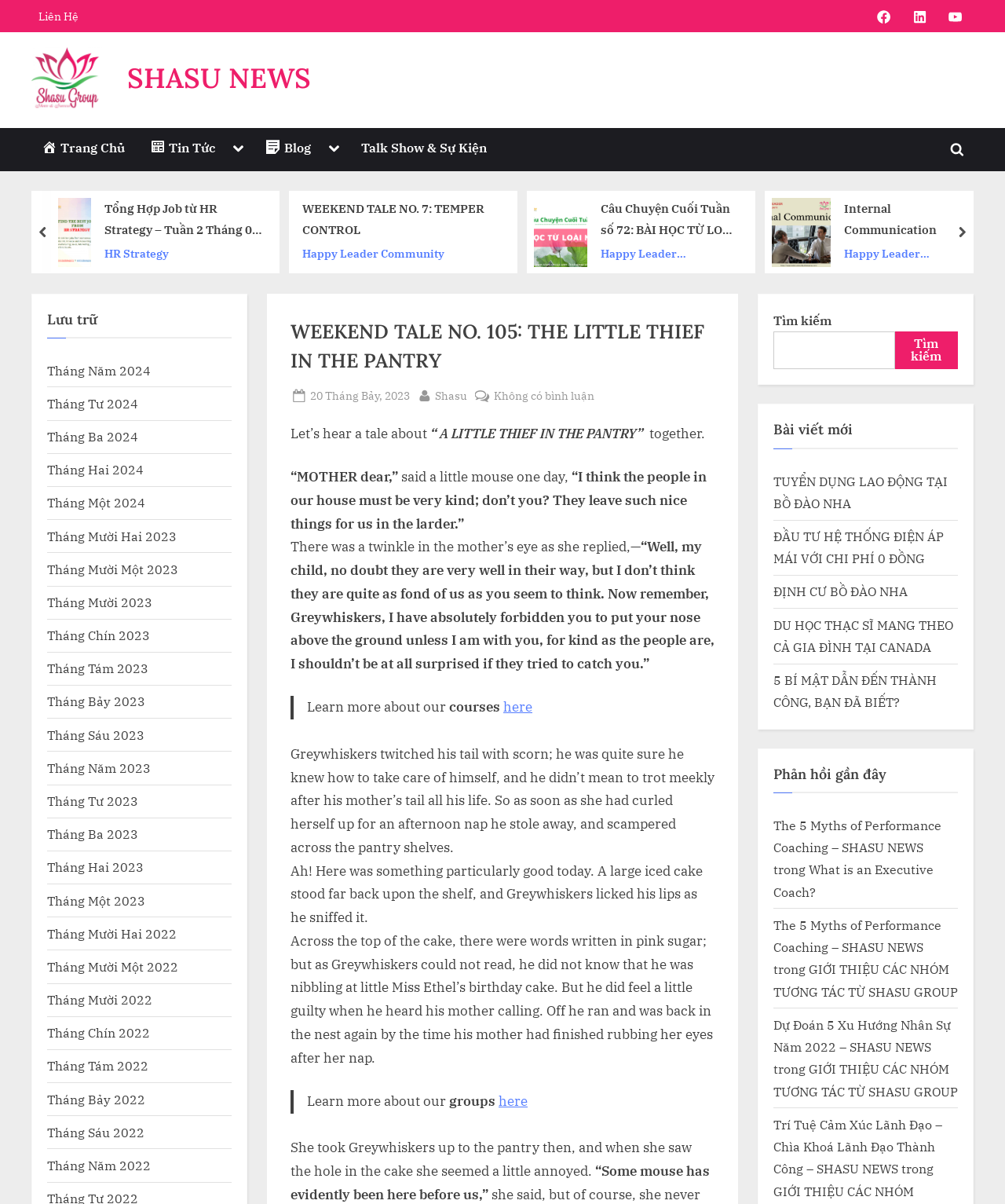Could you provide the bounding box coordinates for the portion of the screen to click to complete this instruction: "Toggle the 'Toggle sub-menu' button"?

[0.226, 0.114, 0.249, 0.134]